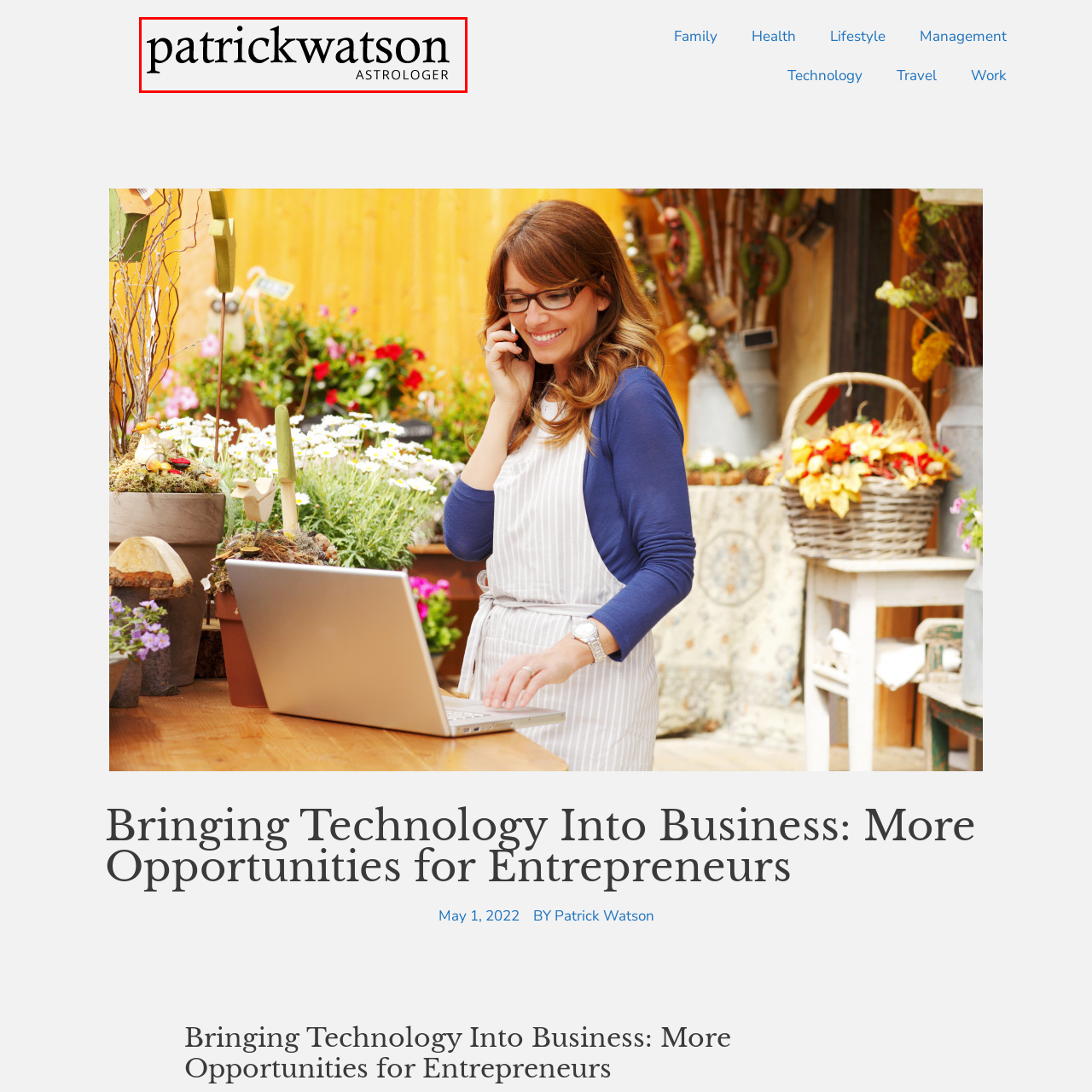What is emphasized by the logo design?
Review the image encased within the red bounding box and supply a detailed answer according to the visual information available.

The visually striking design of the logo emphasizes Patrick Watson's brand identity, making it clear that he specializes in astrological services and engaging potential clients who may be seeking insights through astrology.